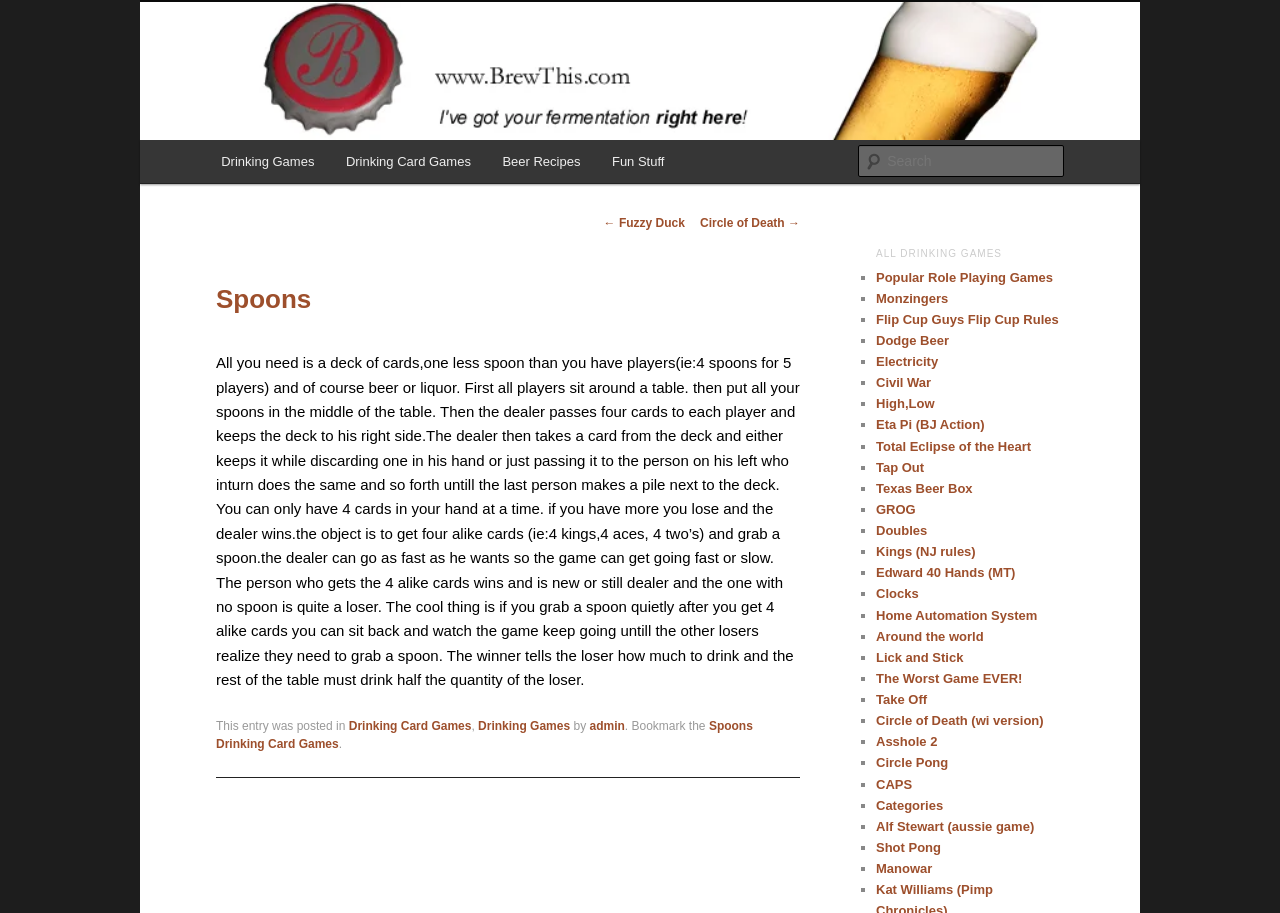Detail the various sections and features present on the webpage.

The webpage is about a drinking card game called "Spoons" and is part of a website called "Brew This!". At the top of the page, there is a heading "Brew This!" and a link to skip to the primary content. Below that, there is a heading "I've got your fermentation right here!" and a link to "Brew This!" with an image.

On the top right side of the page, there is a search bar with a label "Search" and a textbox to input search queries. Below the search bar, there is a main menu with links to "Drinking Games", "Drinking Card Games", "Beer Recipes", and "Fun Stuff".

The main content of the page is an article about the "Spoons" drinking card game. The article explains the rules of the game, including the number of players, the deck of cards, and the objective of the game. The text is divided into paragraphs and has a heading "Spoons" at the top.

On the right side of the page, there is a list of links to other drinking games, including "Popular Role Playing Games", "Monzingers", "Flip Cup Guys Flip Cup Rules", and many others. Each link is preceded by a list marker "■".

At the bottom of the page, there is a footer section with links to related categories, including "Drinking Card Games" and "Drinking Games", and a link to the original post with the title "Spoons Drinking Card Games".